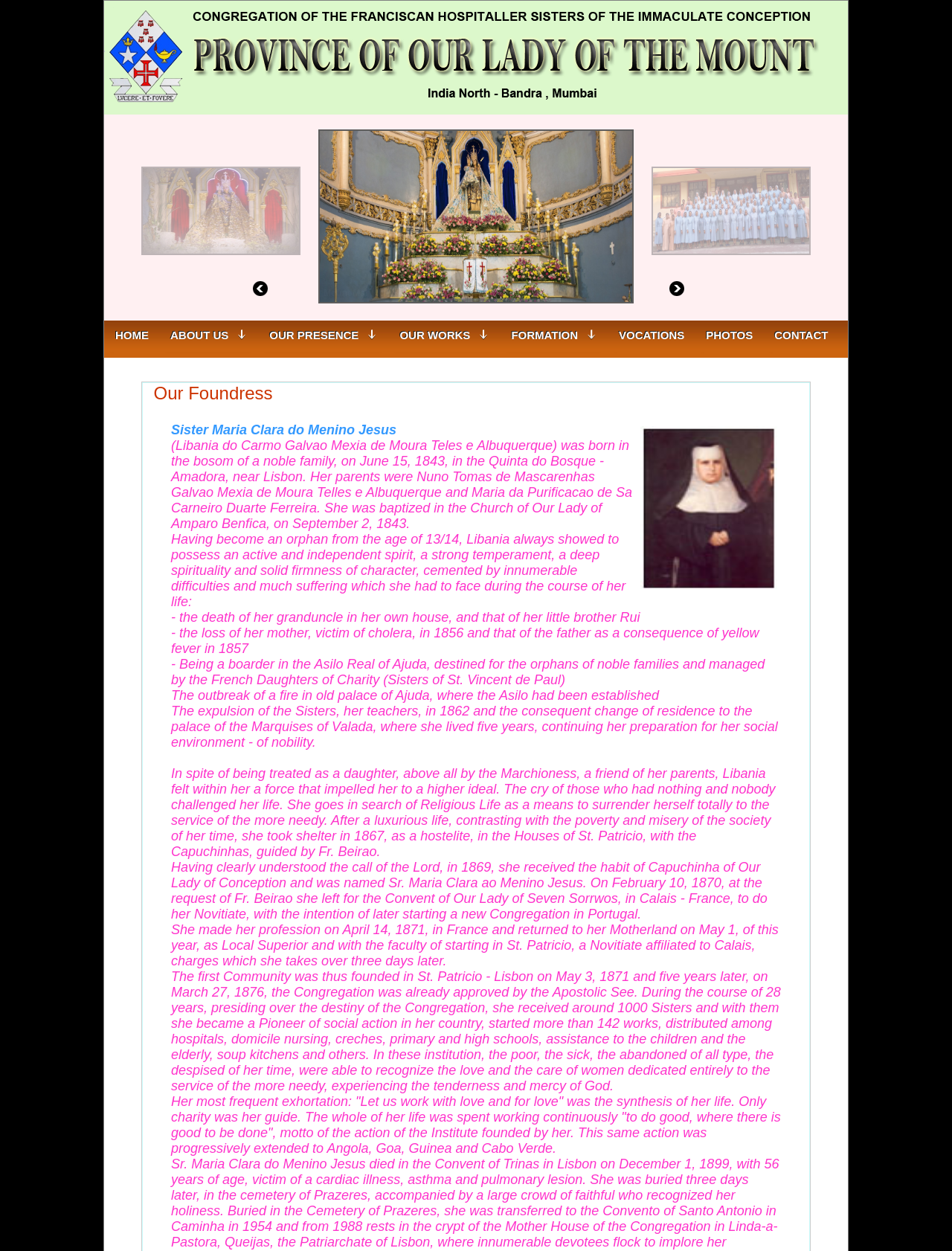Identify the bounding box coordinates of the area you need to click to perform the following instruction: "Read about Sister Maria Clara do Menino Jesus".

[0.18, 0.338, 0.416, 0.35]